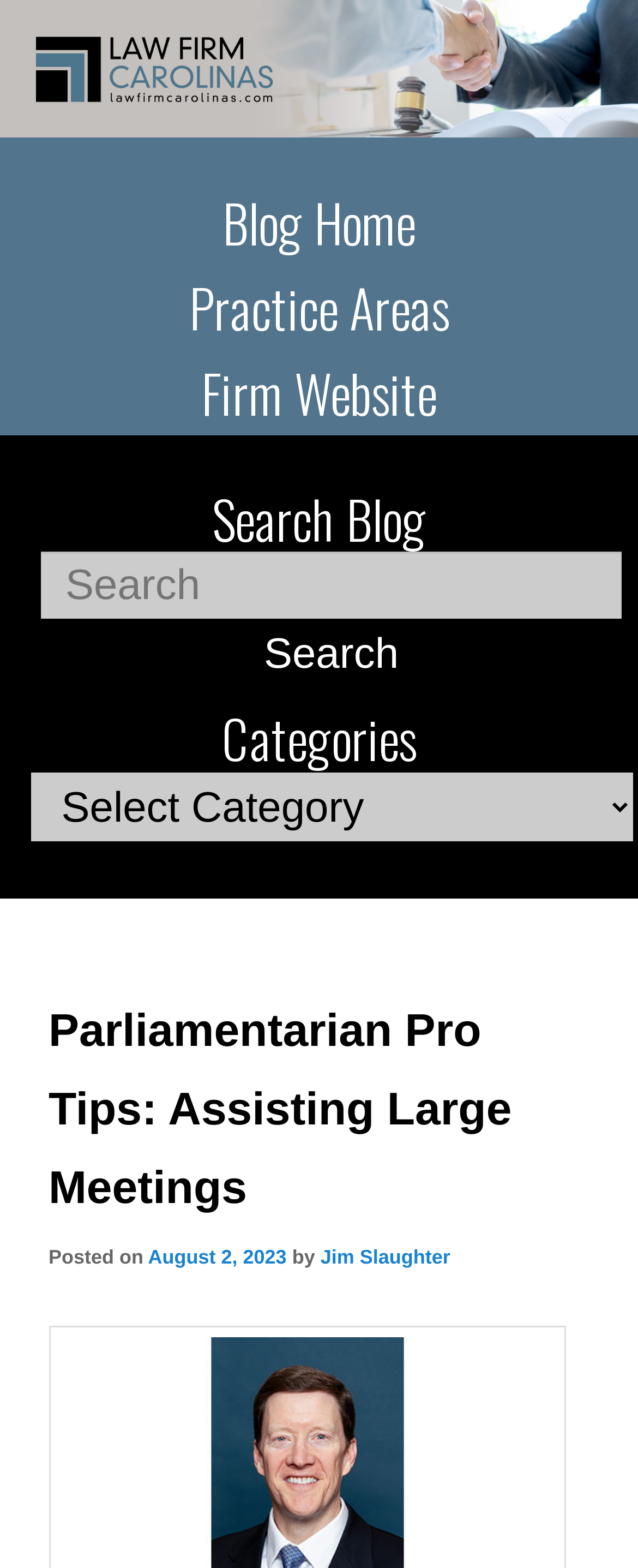Using details from the image, please answer the following question comprehensively:
When was the current blog post published?

The current blog post has a link 'August 2, 2023' below the heading, which is labeled 'Posted on', indicating that the post was published on August 2, 2023.